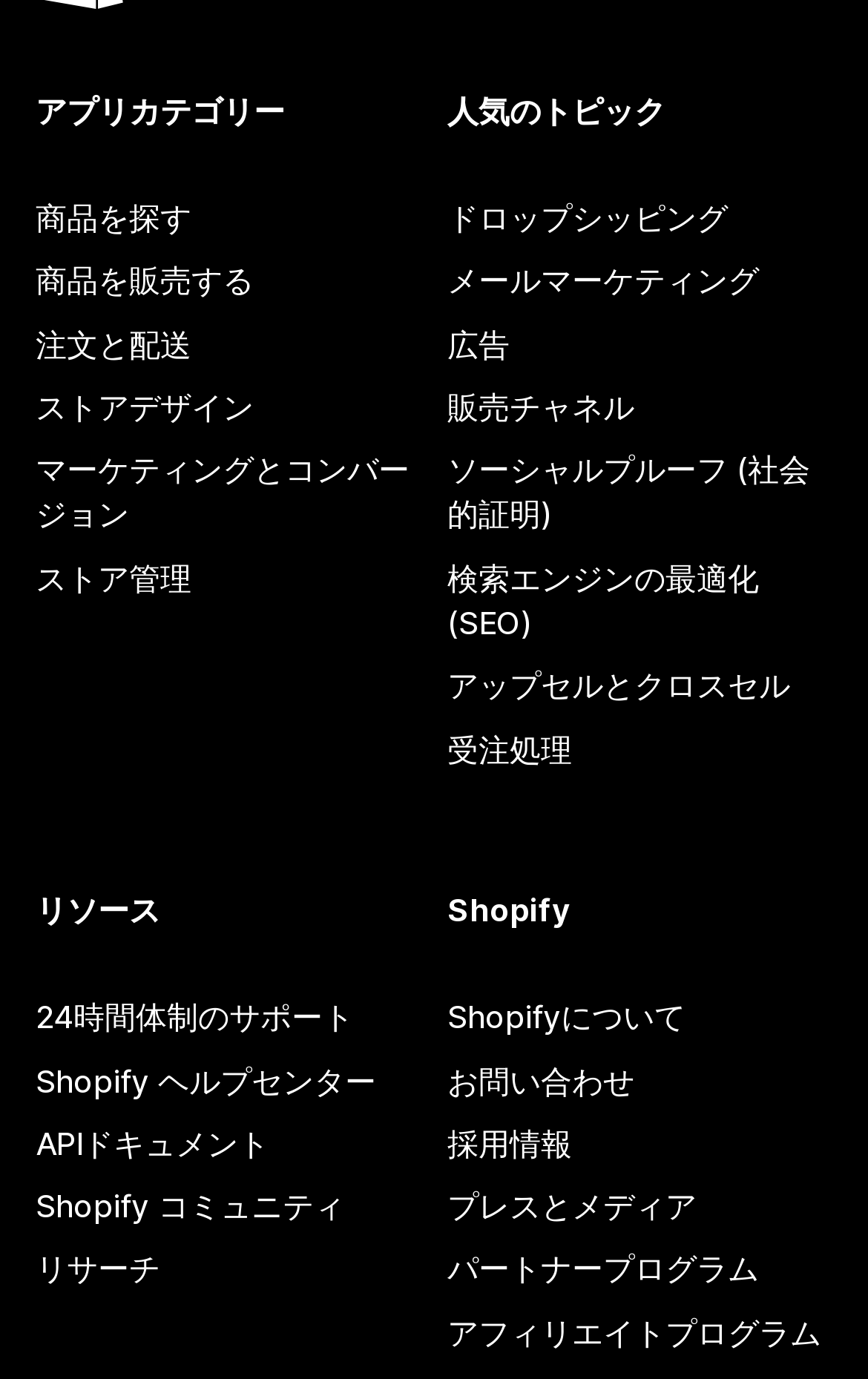Provide the bounding box coordinates for the specified HTML element described in this description: "ドロップシッピング". The coordinates should be four float numbers ranging from 0 to 1, in the format [left, top, right, bottom].

[0.515, 0.136, 0.959, 0.181]